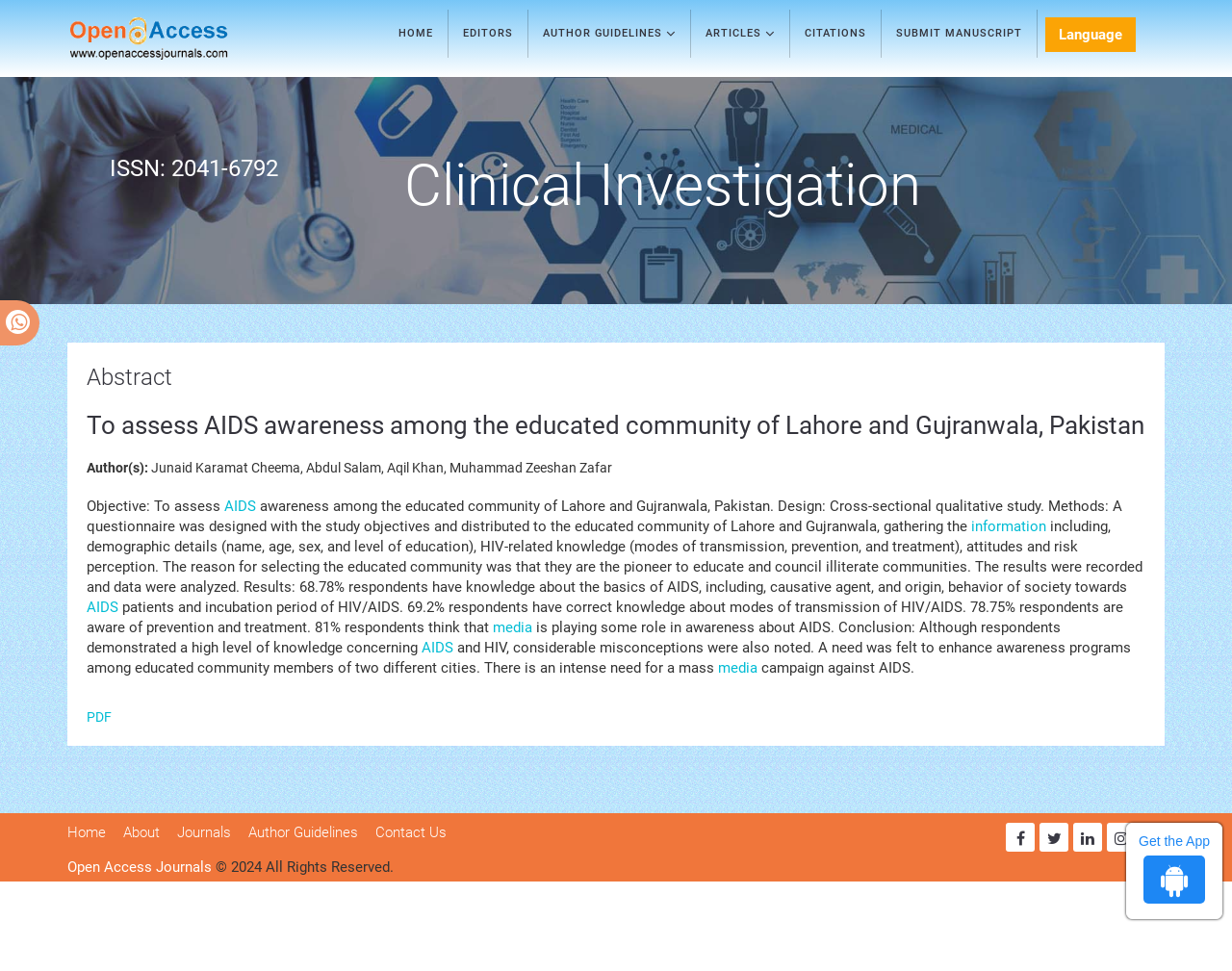Determine the bounding box for the described UI element: "Author Guidelines".

[0.429, 0.01, 0.56, 0.059]